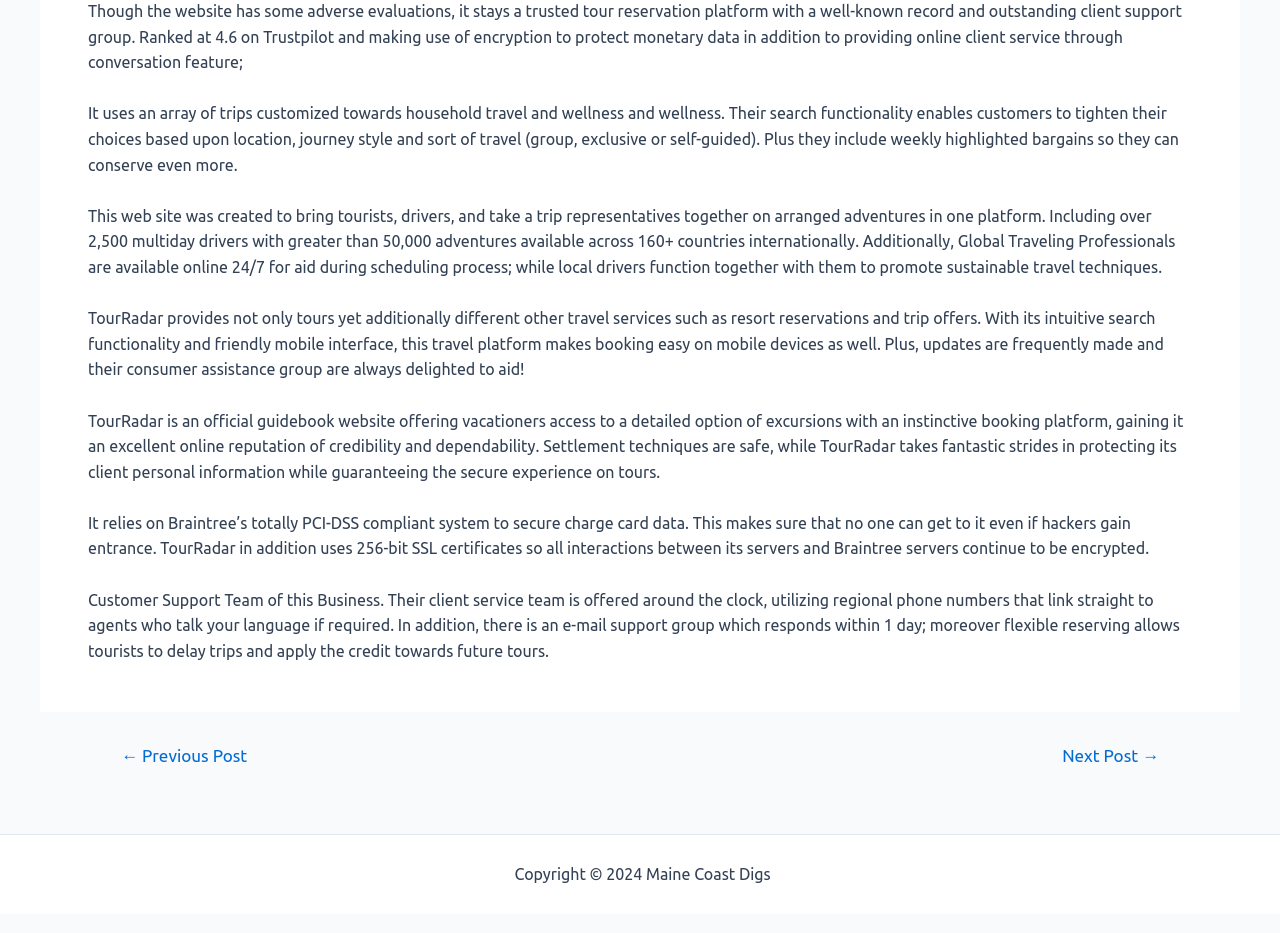Using the description: "← Previous Post", identify the bounding box of the corresponding UI element in the screenshot.

[0.074, 0.801, 0.213, 0.819]